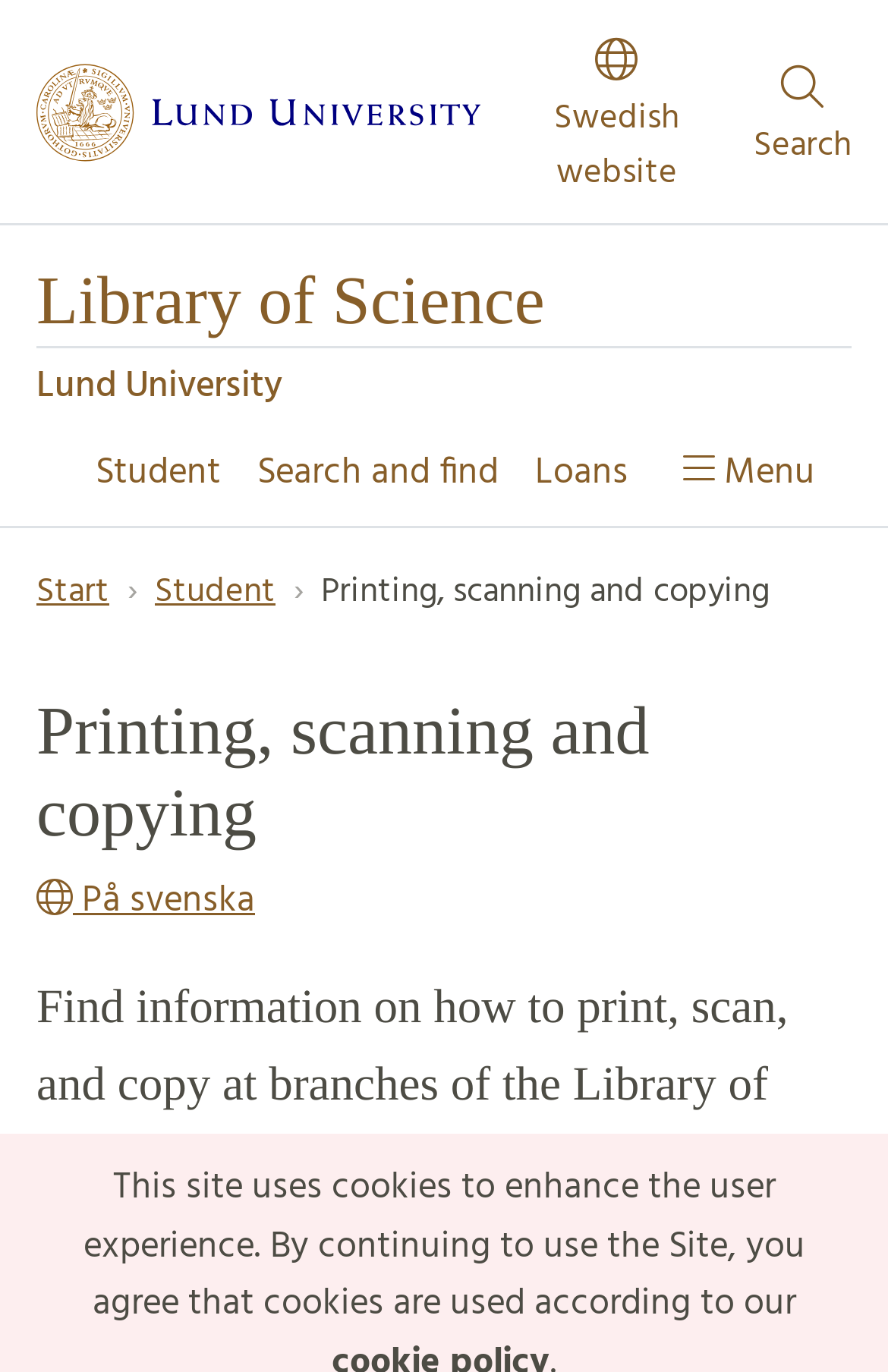Pinpoint the bounding box coordinates of the element to be clicked to execute the instruction: "search on the website".

[0.849, 0.033, 0.959, 0.143]